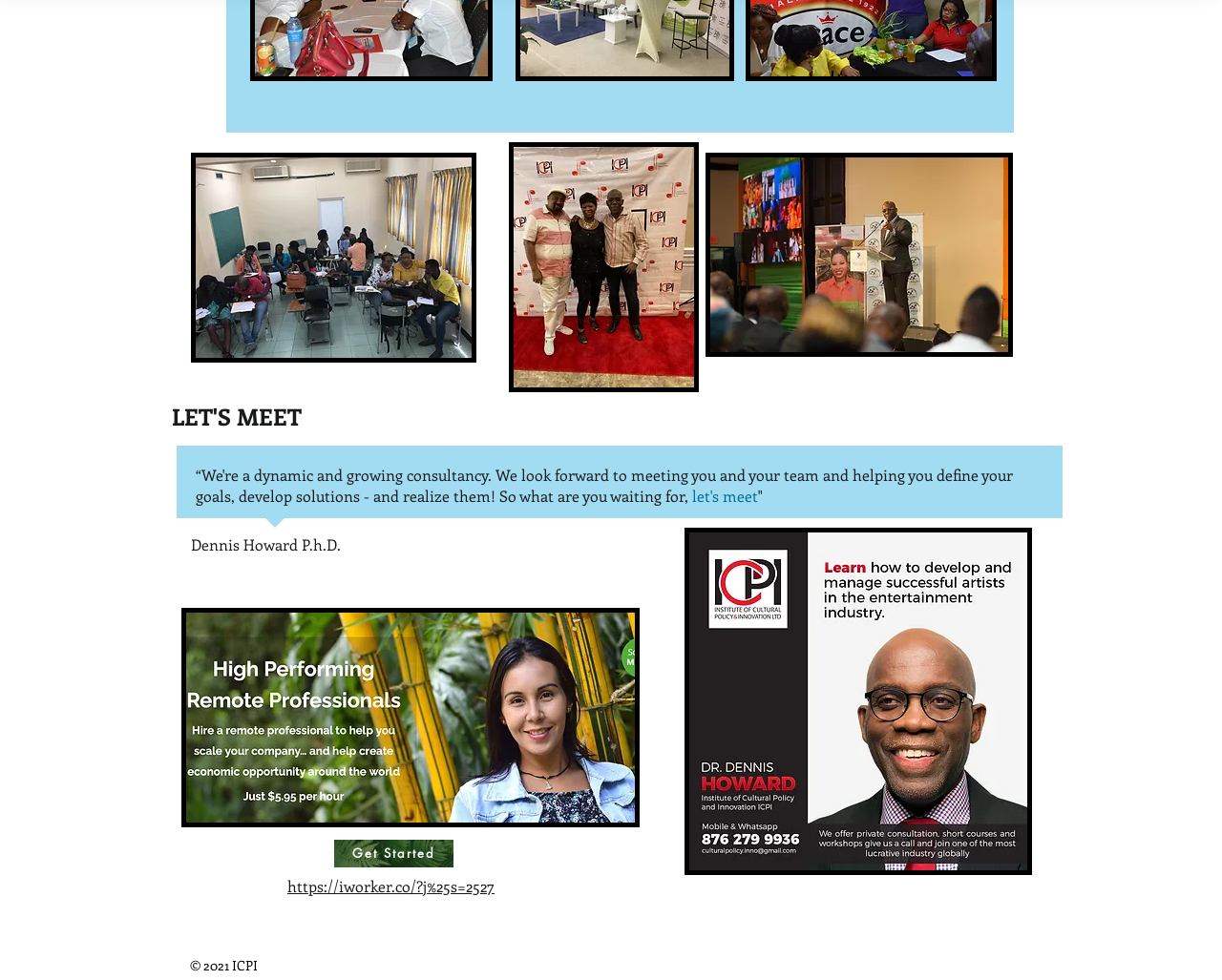What is the text on the button?
Provide a well-explained and detailed answer to the question.

I found a button element on the webpage with the text 'Get Started', which has a bounding box of [0.273, 0.857, 0.371, 0.885]. This button is likely a call-to-action for visitors to the webpage.